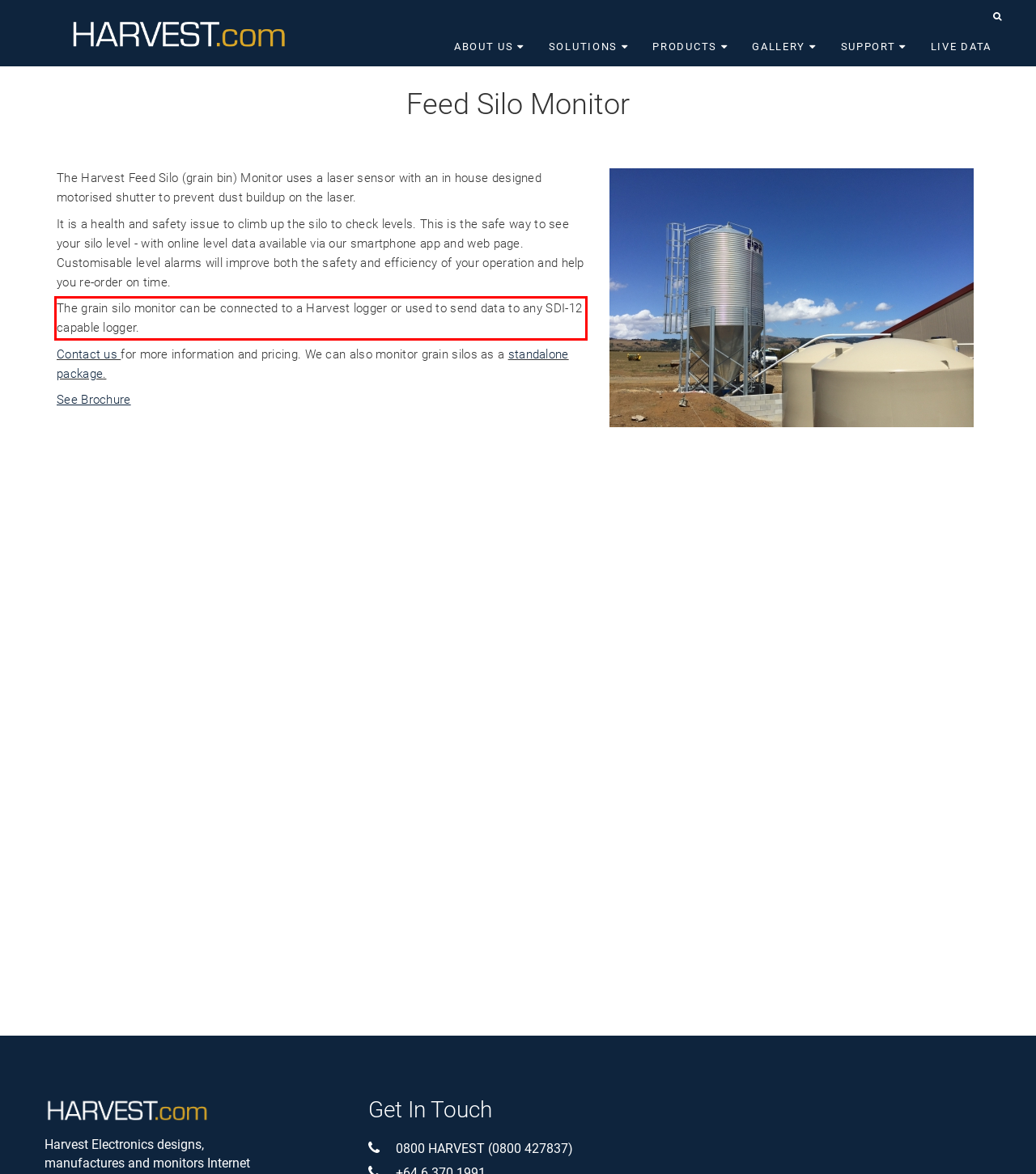You are given a screenshot showing a webpage with a red bounding box. Perform OCR to capture the text within the red bounding box.

The grain silo monitor can be connected to a Harvest logger or used to send data to any SDI-12 capable logger.